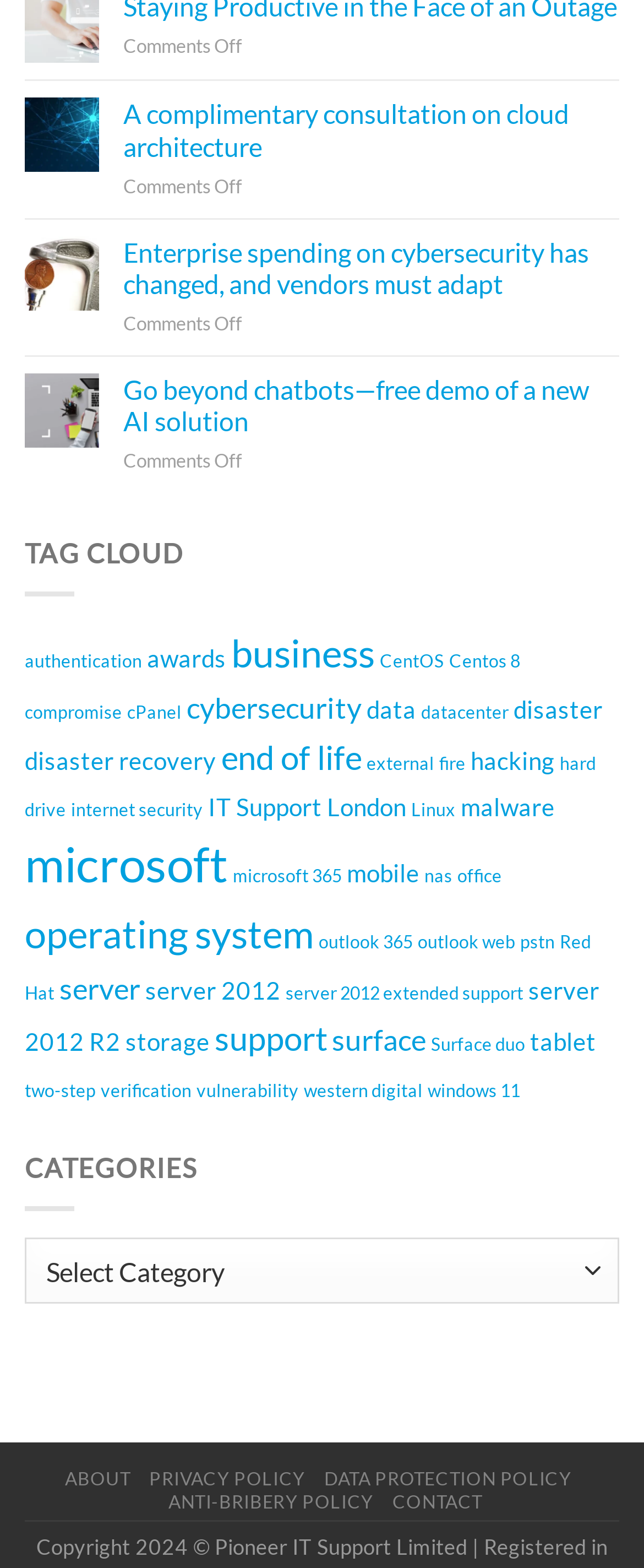Please determine the bounding box coordinates of the area that needs to be clicked to complete this task: 'Go to the about page'. The coordinates must be four float numbers between 0 and 1, formatted as [left, top, right, bottom].

[0.101, 0.936, 0.203, 0.95]